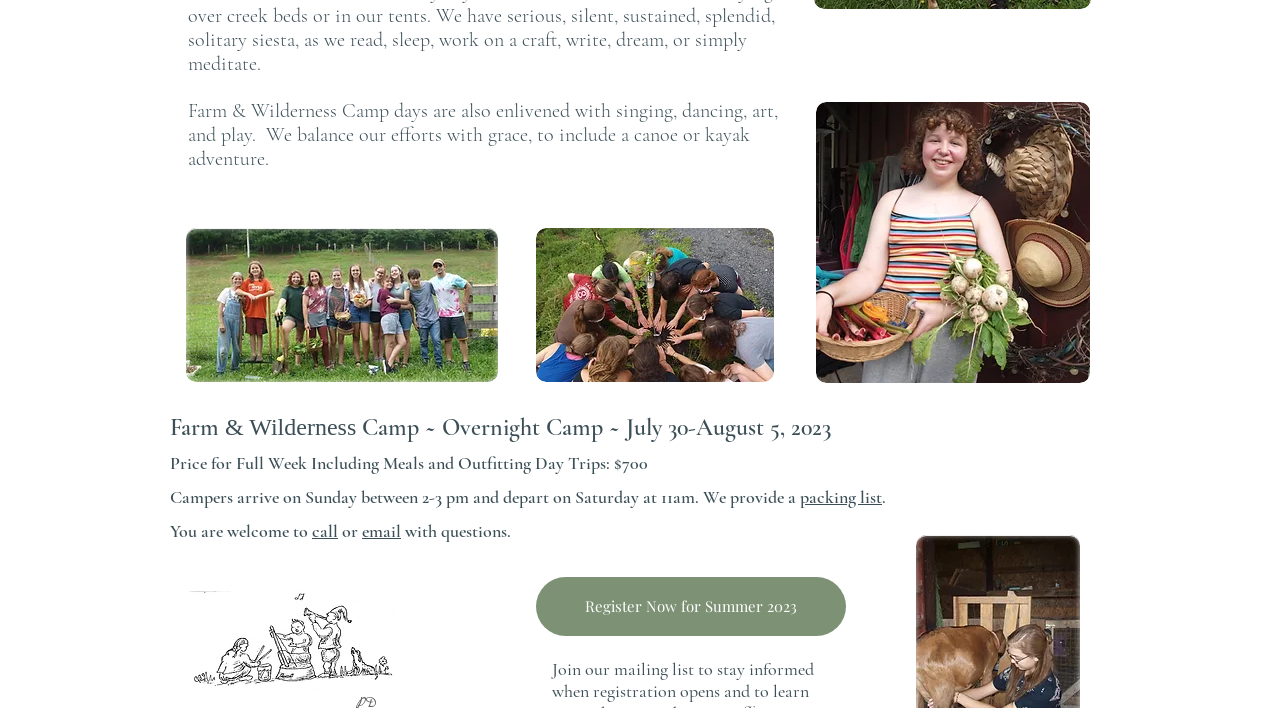Answer the following query with a single word or phrase:
What is the departure time of campers?

11am